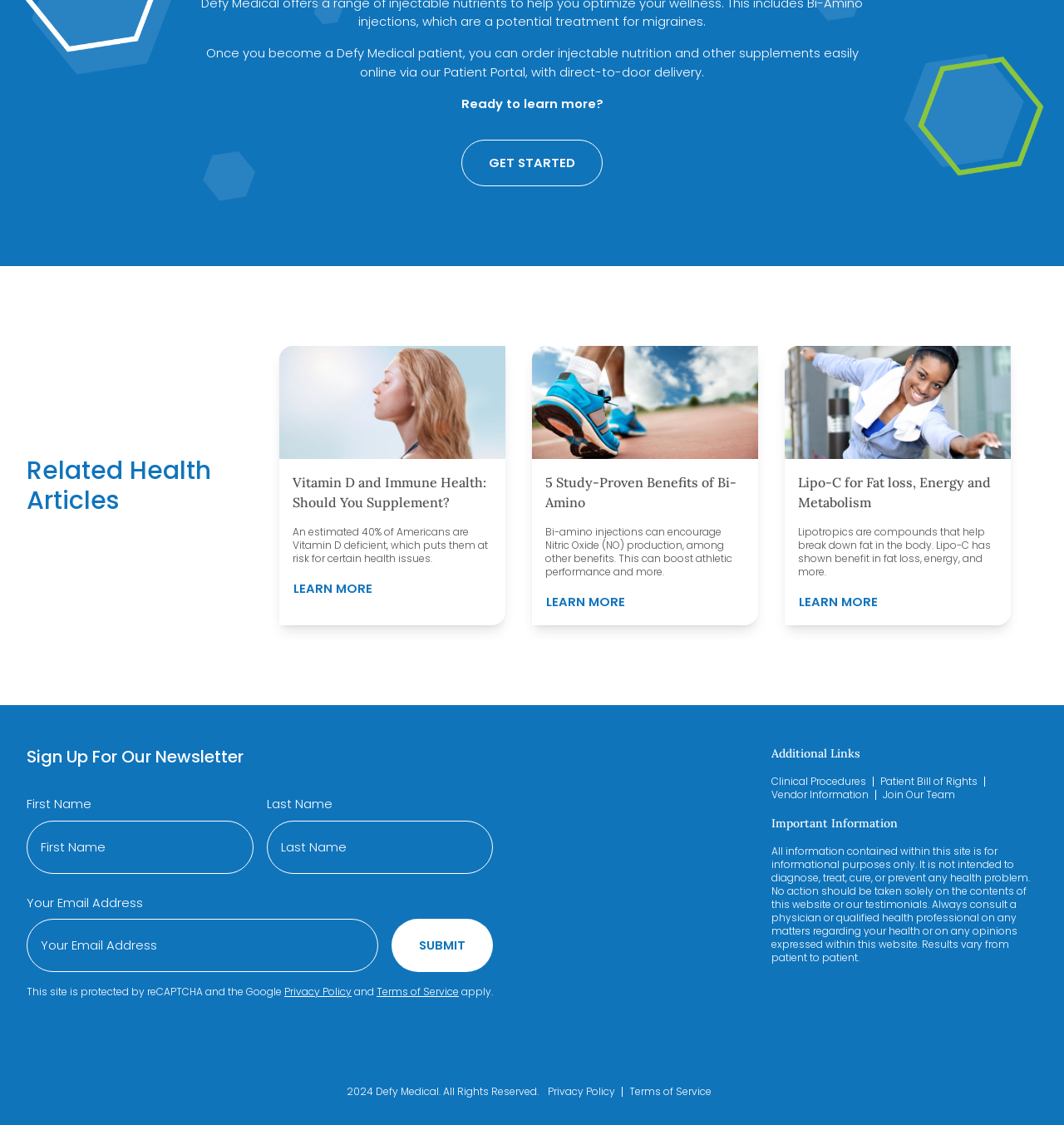Locate the bounding box of the UI element described by: "Privacy Policy" in the given webpage screenshot.

[0.267, 0.875, 0.33, 0.887]